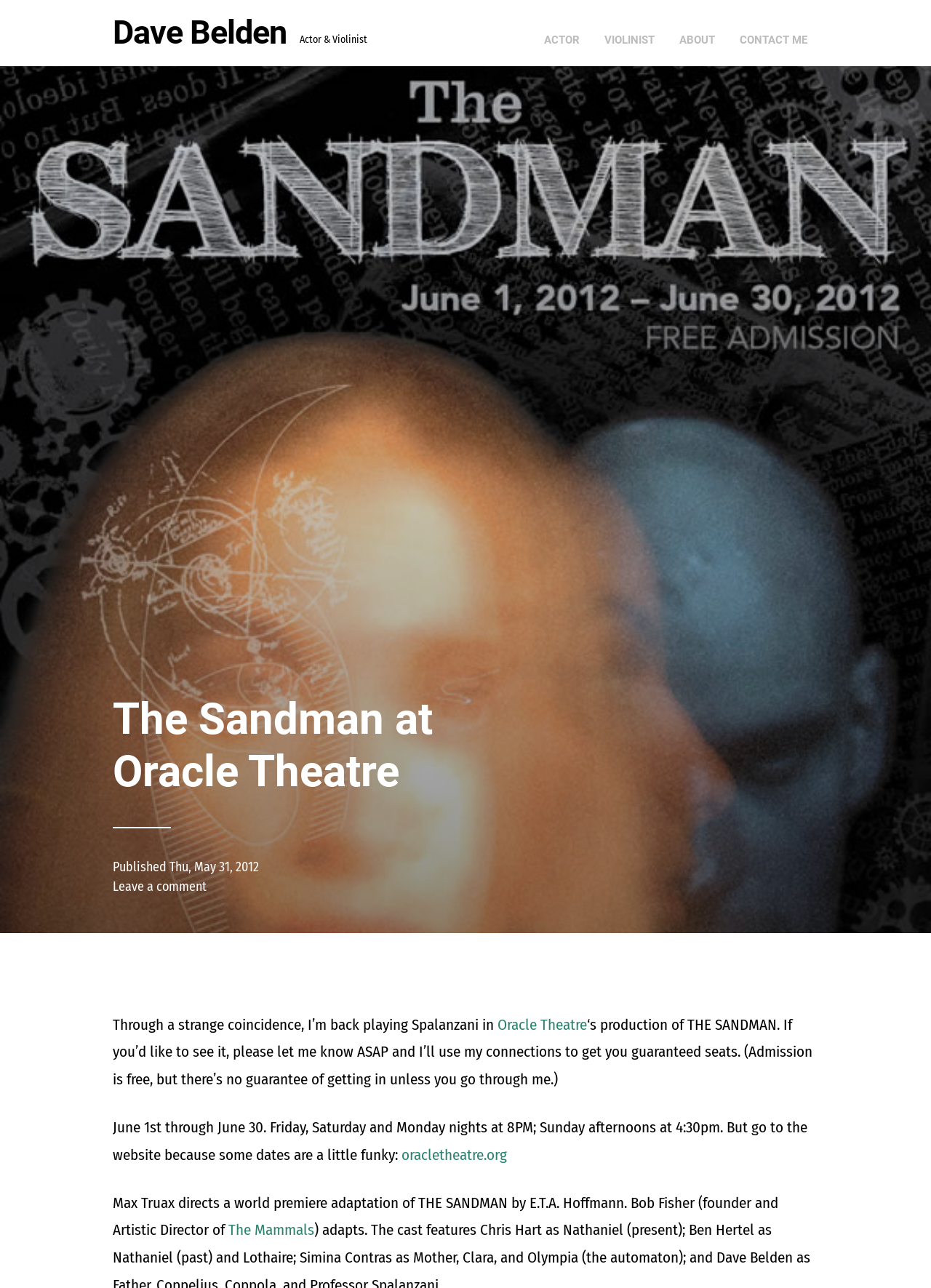Identify the bounding box coordinates of the region that needs to be clicked to carry out this instruction: "View the production details of The Sandman at Oracle Theatre". Provide these coordinates as four float numbers ranging from 0 to 1, i.e., [left, top, right, bottom].

[0.121, 0.538, 0.59, 0.619]